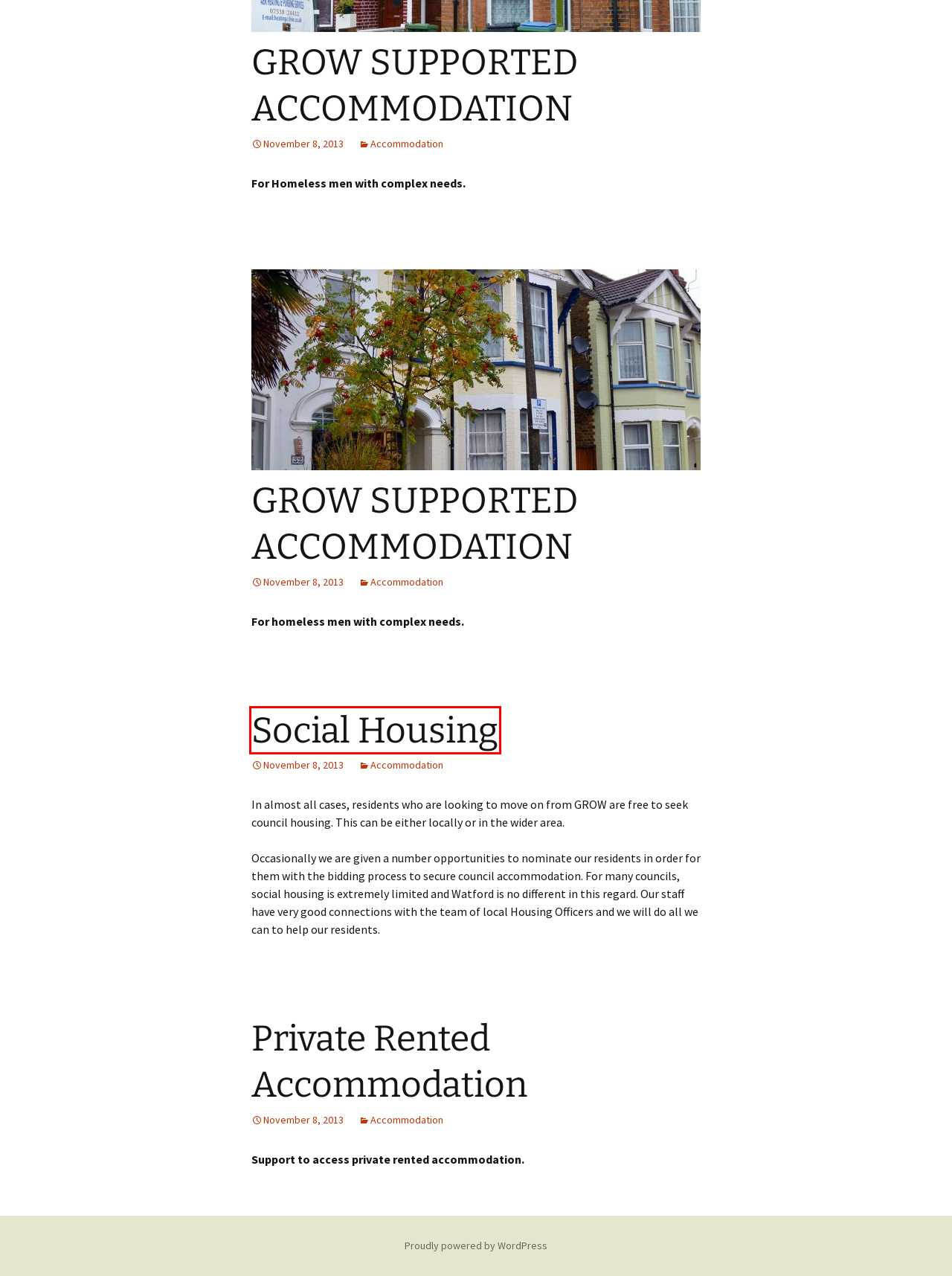Review the screenshot of a webpage containing a red bounding box around an element. Select the description that best matches the new webpage after clicking the highlighted element. The options are:
A. RESIDENT STORIES | G R O W
B. Private Rented Accommodation | G R O W
C. DONATE | G R O W
D. CONTACT | G R O W
E. GROW SUPPORTED ACCOMMODATION | G R O W
F. Blog Tool, Publishing Platform, and CMS – WordPress.org
G. Social Housing | G R O W
H. G R O W | Group For The Rootless Of Watford

G